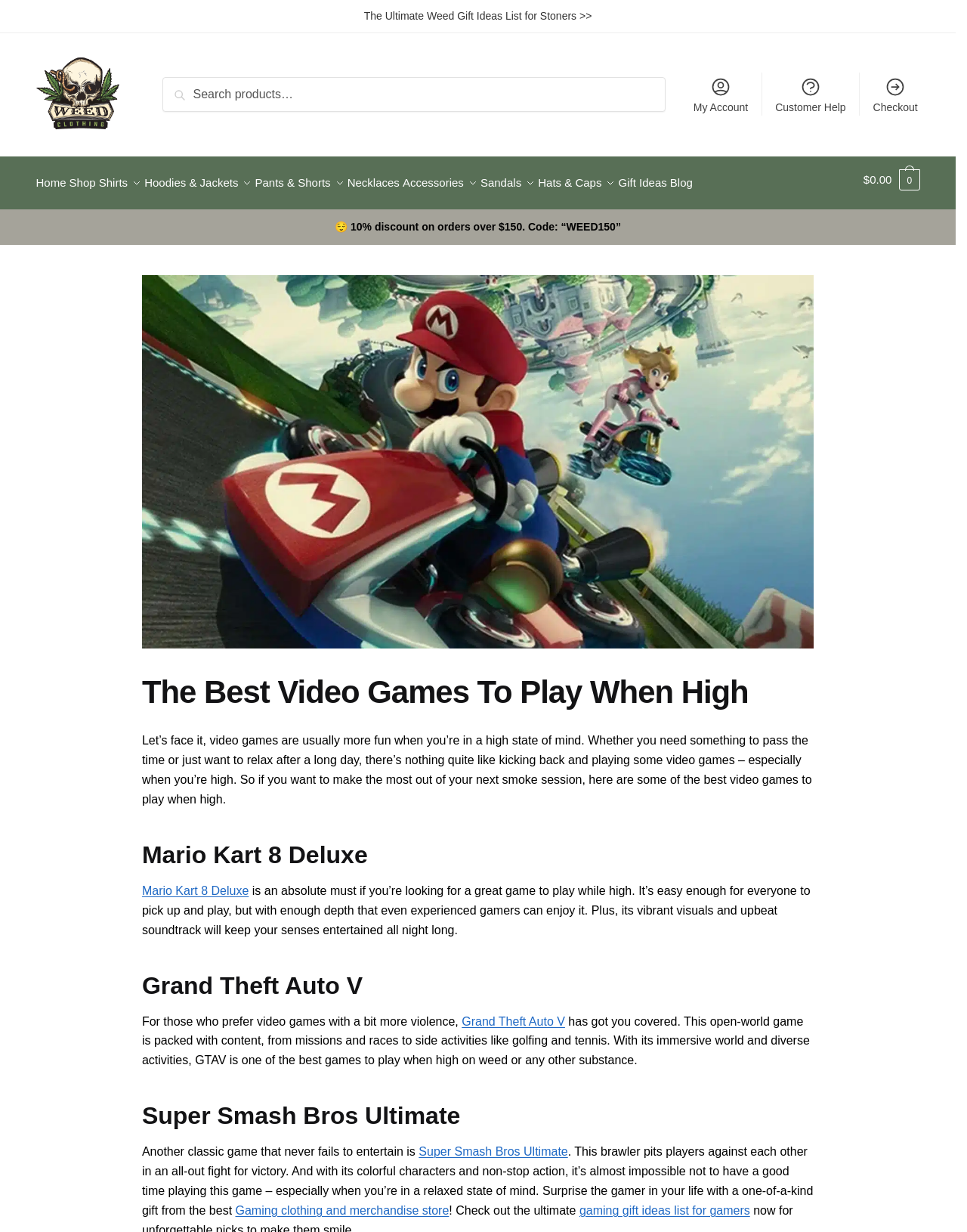Describe the webpage in detail, including text, images, and layout.

This webpage is about the best video games to play when high. At the top, there is a logo of "Weed Clothing" on the left side, and a search bar on the right side. Below the logo, there is a navigation menu with links to "Home", "Shop", "Shirts", and other categories. On the right side of the navigation menu, there is a secondary navigation menu with links to "My Account", "Customer Help", and "Checkout".

The main content of the webpage starts with a heading "The Best Video Games To Play When High" and a brief introduction to the topic. Below the introduction, there are three sections, each recommending a video game to play when high. The first section recommends "Mario Kart 8 Deluxe", with a link to the game and a brief description of why it's a great game to play while high. The second section recommends "Grand Theft Auto V", with a link to the game and a brief description of its features. The third section recommends "Super Smash Bros Ultimate", with a link to the game and a brief description of its gameplay.

Throughout the webpage, there are also promotional links and images, such as a banner at the top with a link to "The Ultimate Weed Gift Ideas List for Stoners", and a link to a "Gaming clothing and merchandise store" at the bottom. Additionally, there is a notification at the top of the page offering a 10% discount on orders over $150 with a code "WEED150".